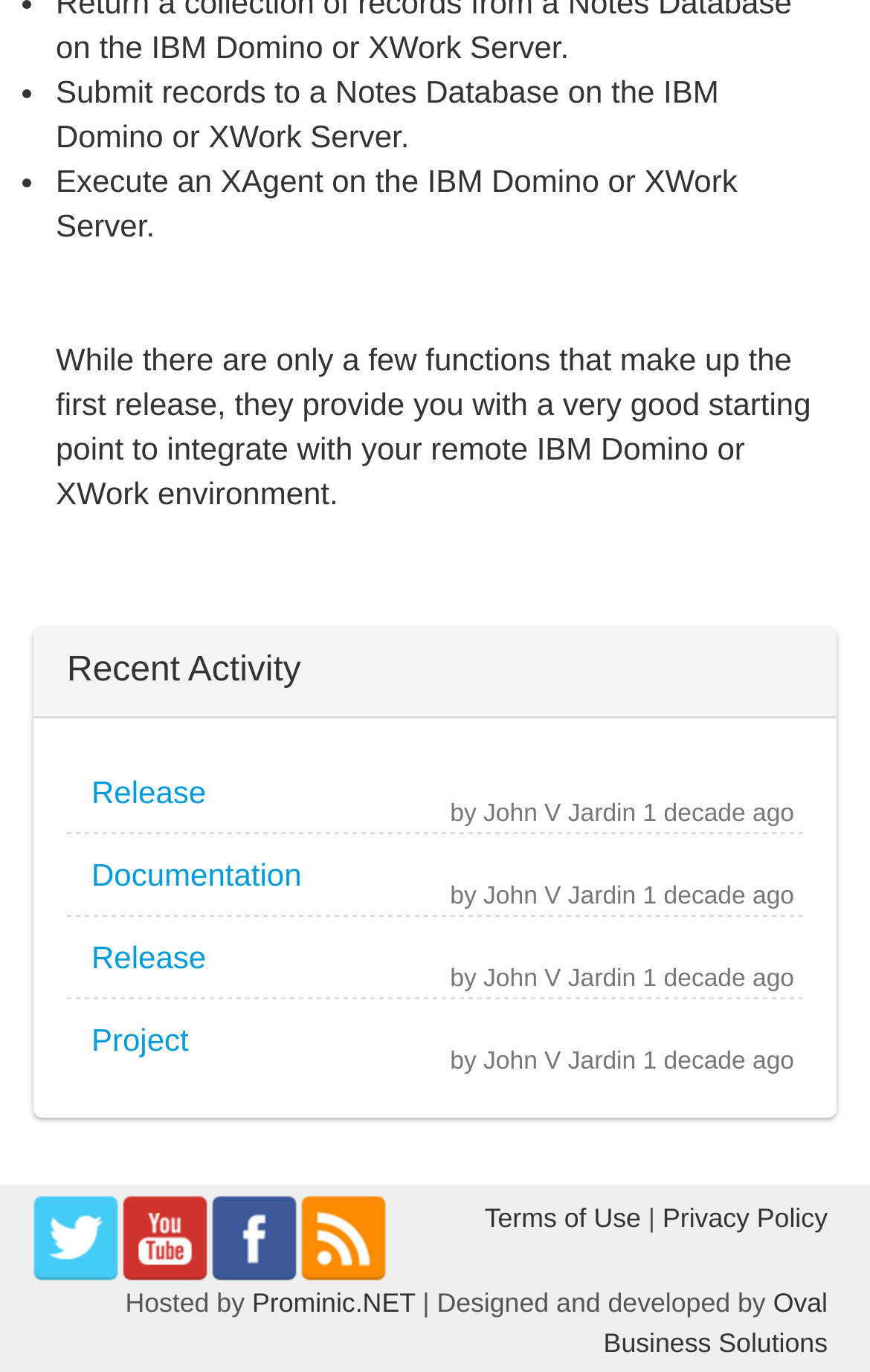Provide the bounding box coordinates of the HTML element this sentence describes: "Prominic.NET". The bounding box coordinates consist of four float numbers between 0 and 1, i.e., [left, top, right, bottom].

[0.29, 0.939, 0.477, 0.961]